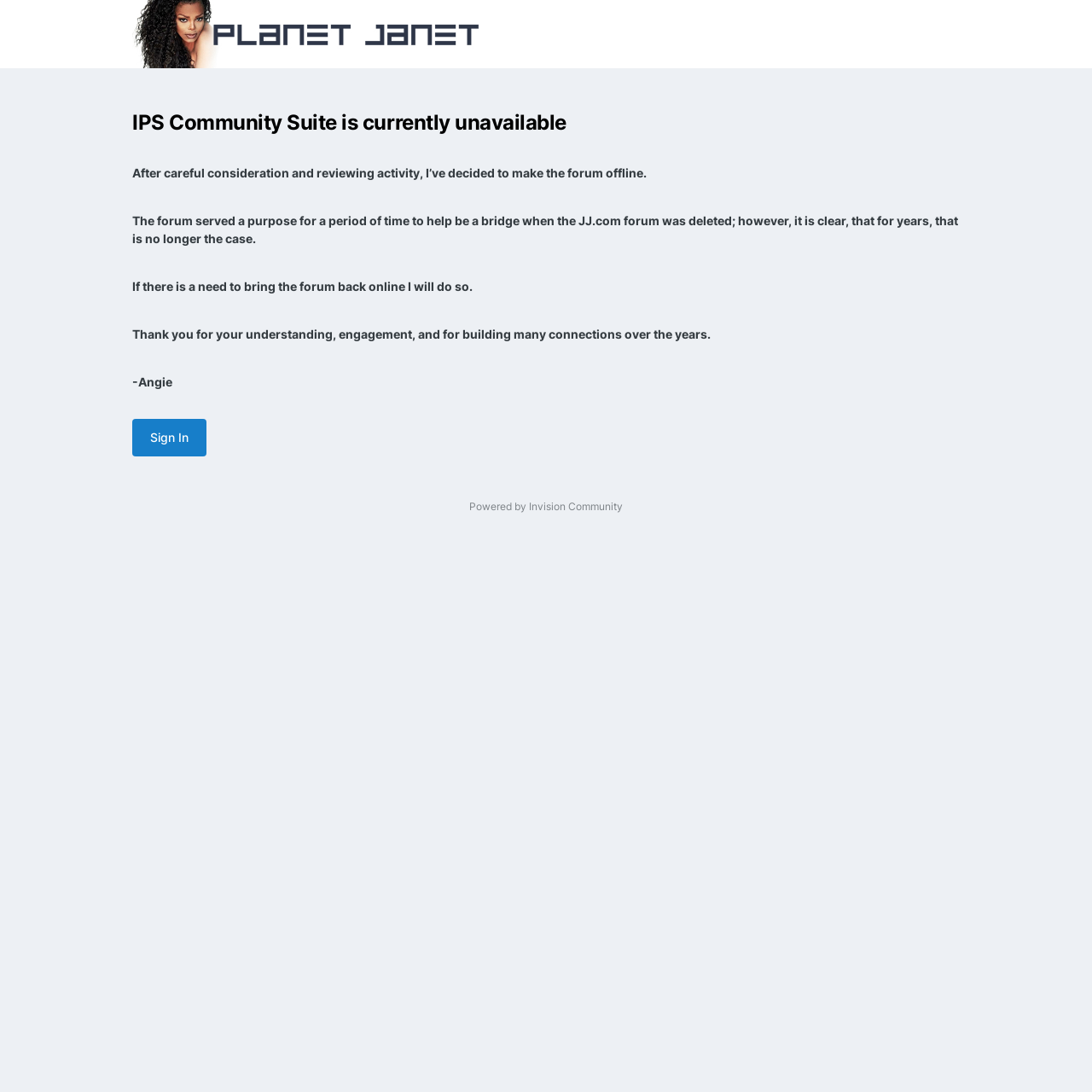What is the purpose of the forum?
Use the image to answer the question with a single word or phrase.

To be a bridge